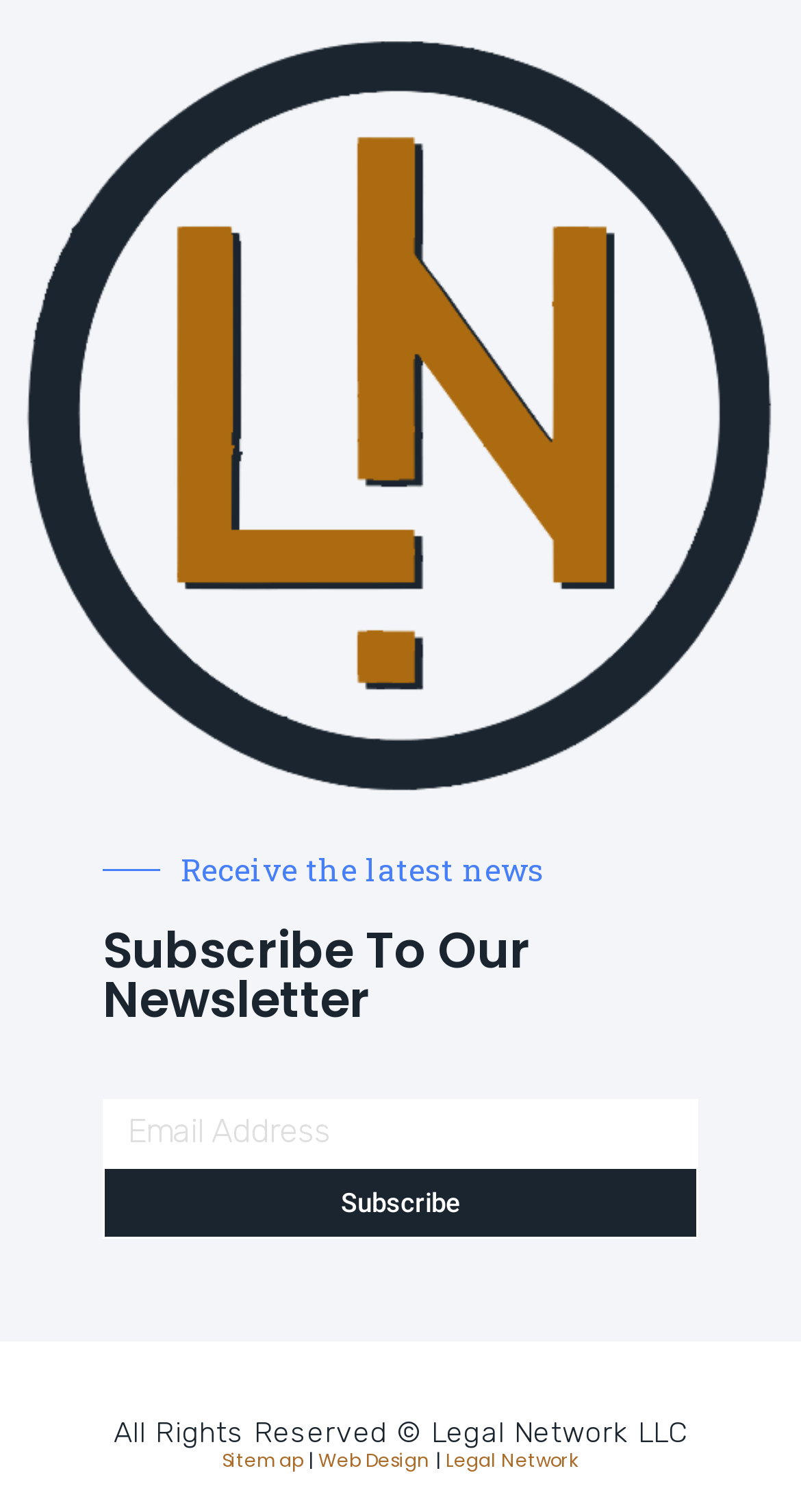Refer to the screenshot and answer the following question in detail:
What is the purpose of the textbox?

The textbox is labeled as 'Email Address' and is required, indicating that it is used to input an email address, likely for subscribing to a newsletter.